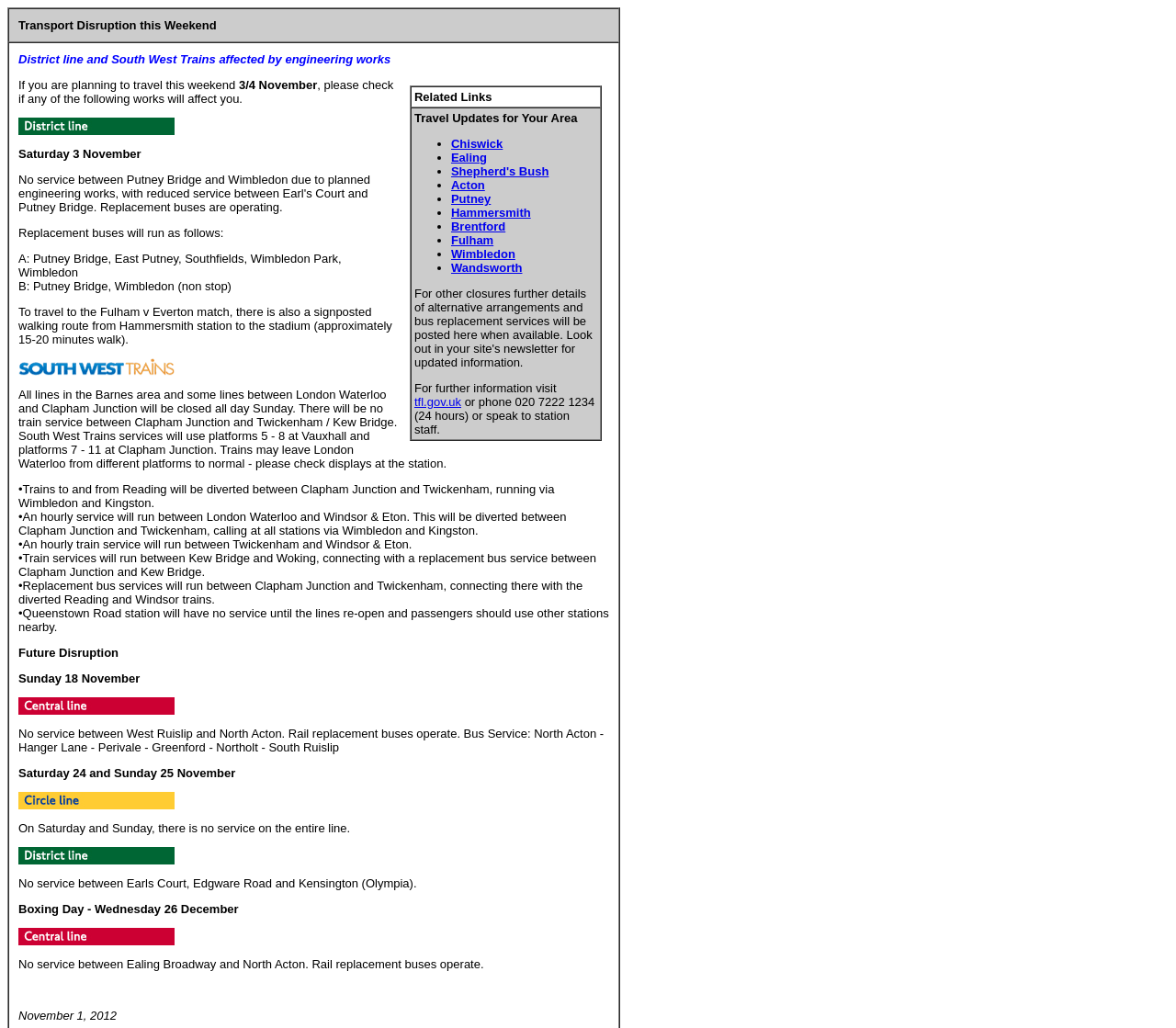How many stations are mentioned as having no service on a specific day?
From the image, respond with a single word or phrase.

One